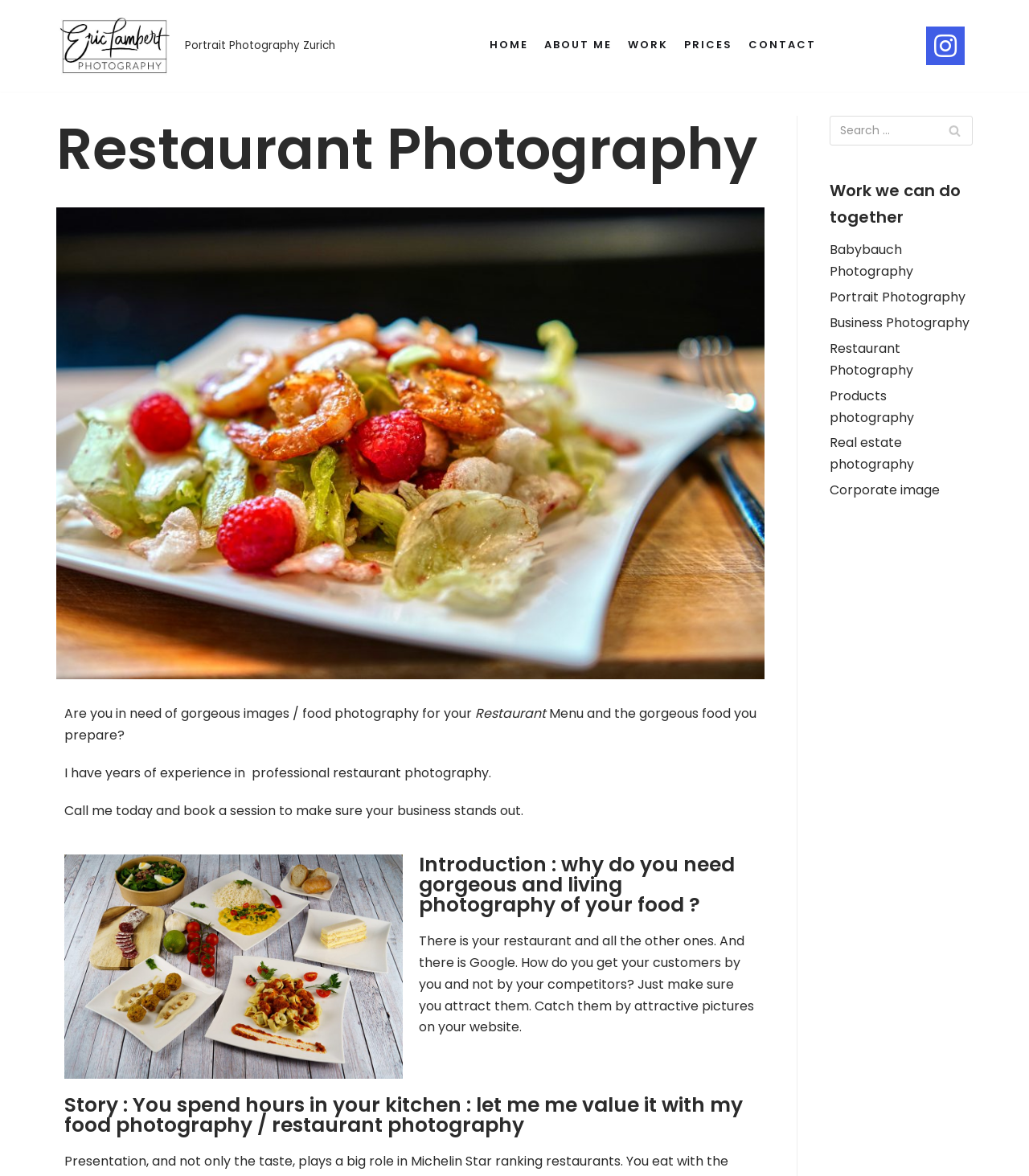What is the photographer's experience?
Carefully examine the image and provide a detailed answer to the question.

The website states 'I have years of experience in professional restaurant photography.' This indicates that the photographer has a significant amount of experience in their field.